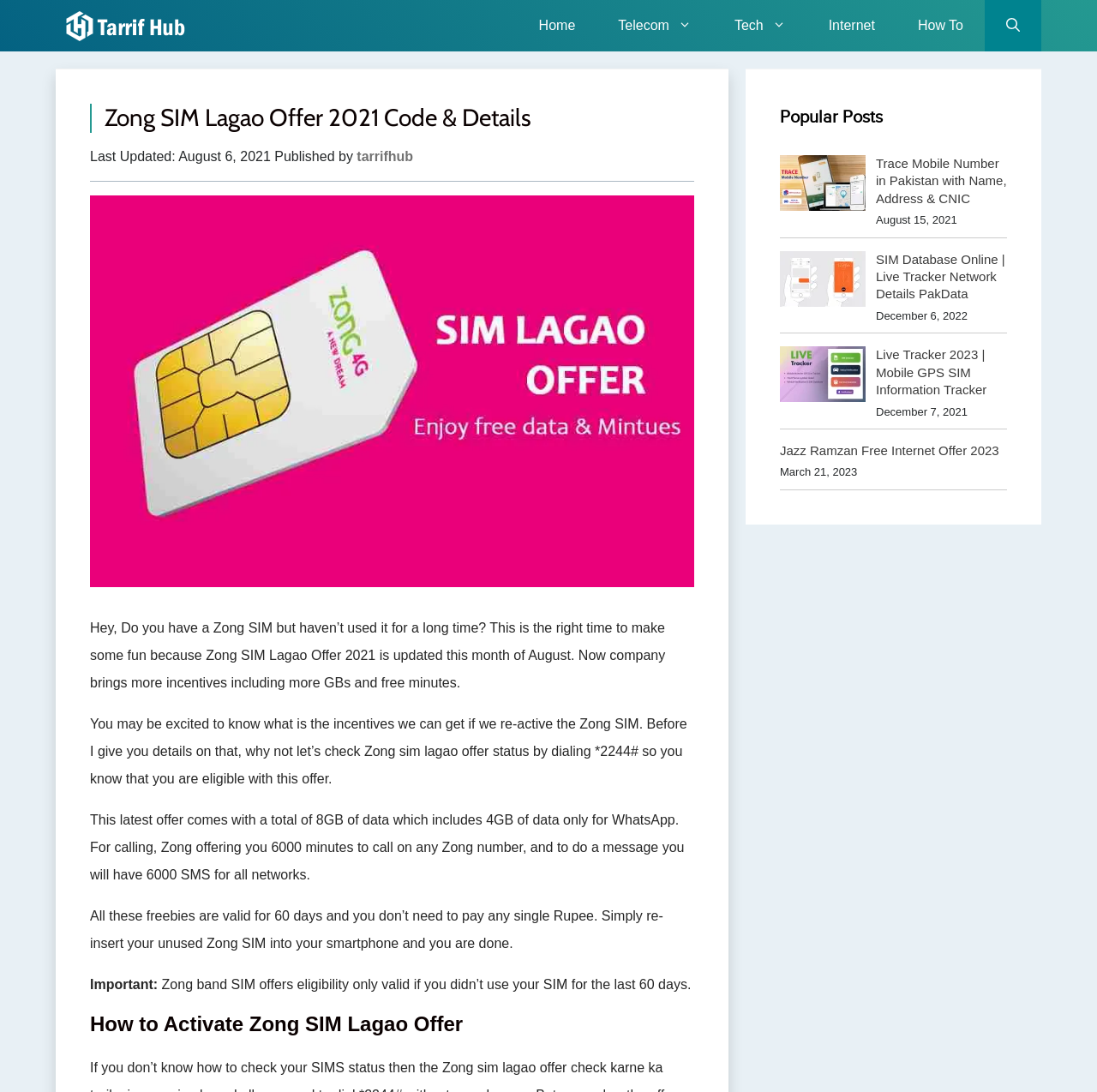Determine the bounding box coordinates (top-left x, top-left y, bottom-right x, bottom-right y) of the UI element described in the following text: tarrifhub

[0.325, 0.136, 0.377, 0.15]